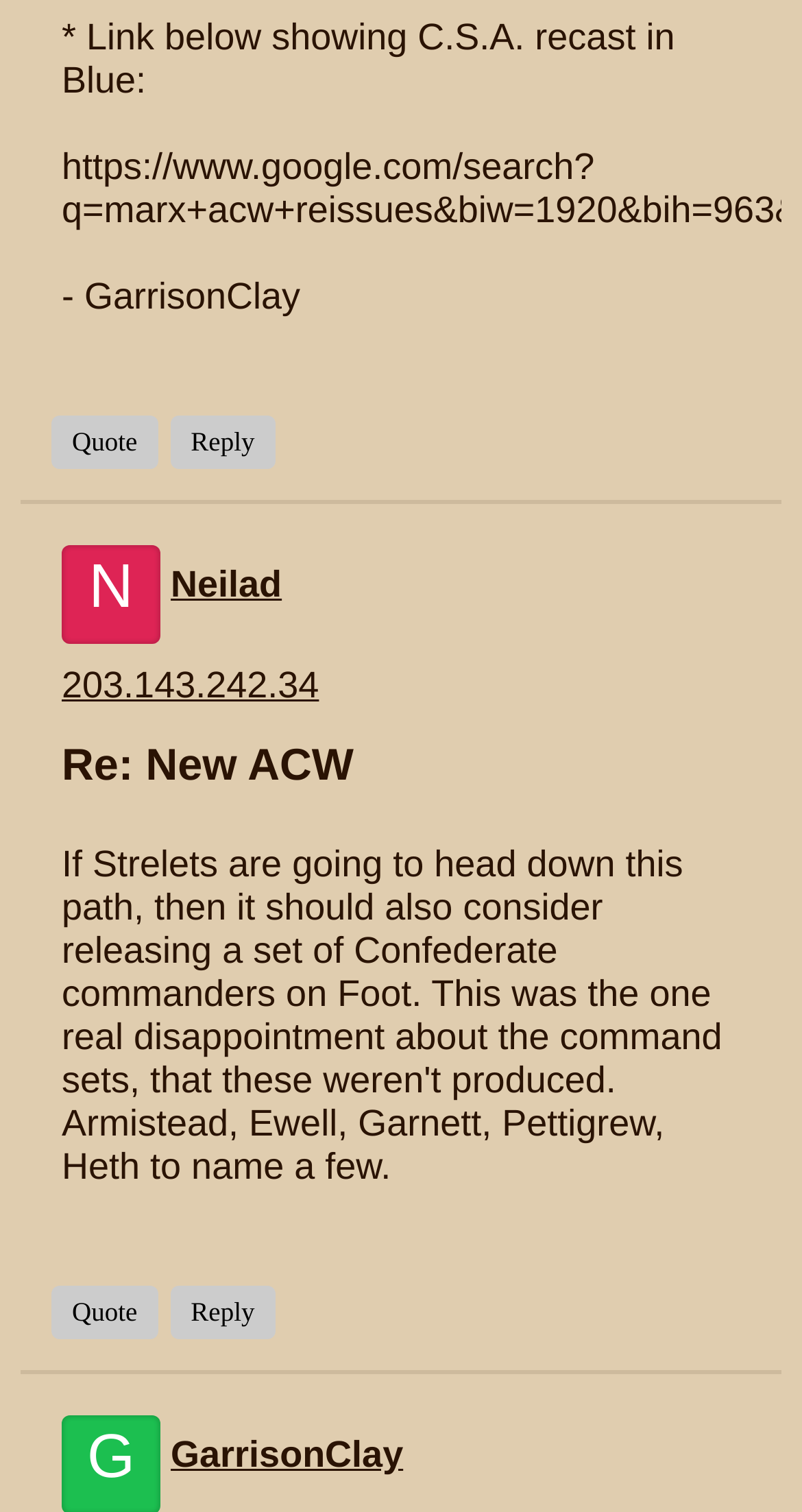Provide a short answer to the following question with just one word or phrase: How many buttons are on the webpage?

4